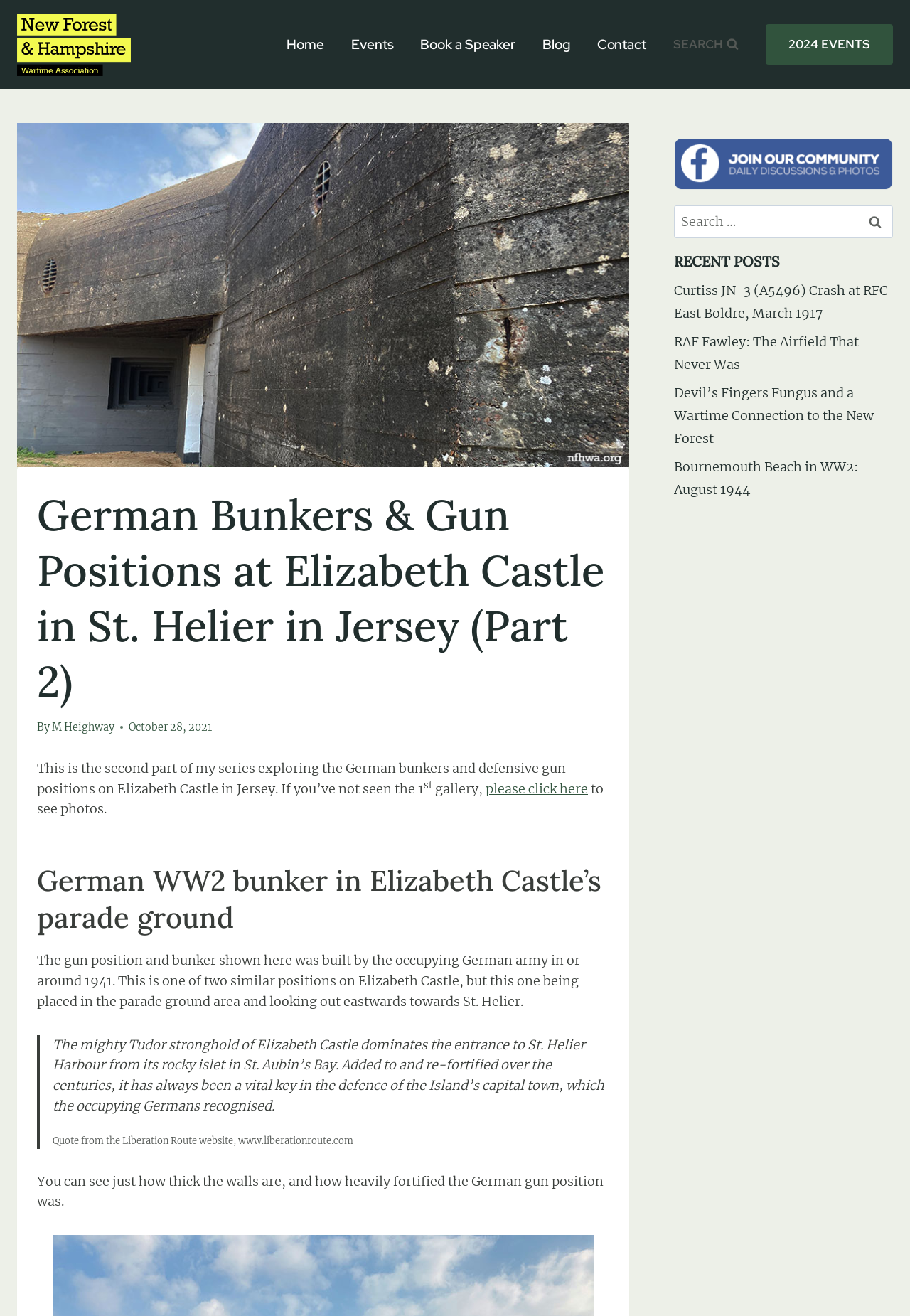Identify and provide the main heading of the webpage.

German Bunkers & Gun Positions at Elizabeth Castle in St. Helier in Jersey (Part 2)